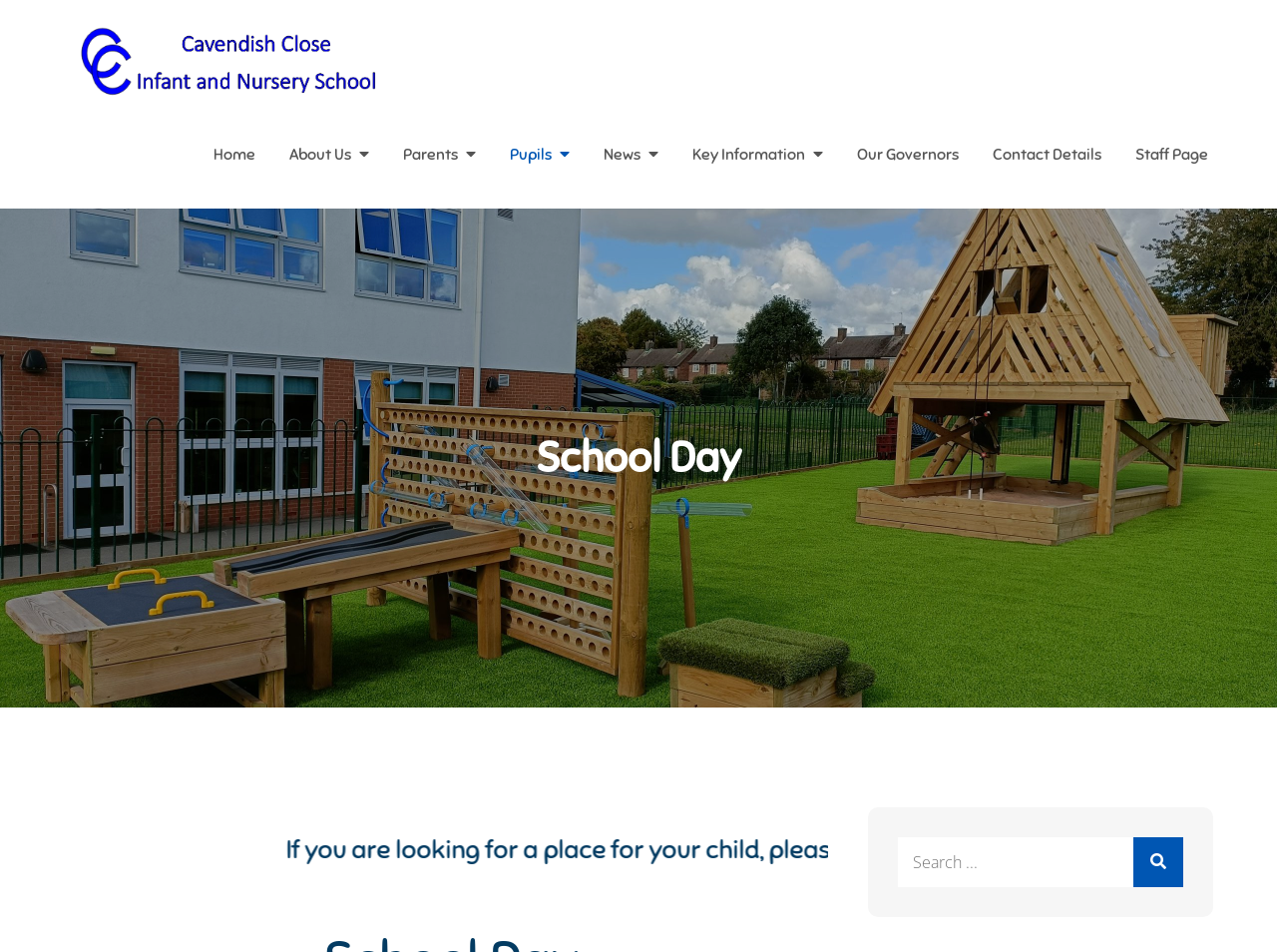What is the name of the school?
Please provide a comprehensive and detailed answer to the question.

The name of the school can be inferred from the multiple instances of the text 'Cavendish Close Infant and Nursery School' throughout the webpage, including the link and image at the top, and the heading element.